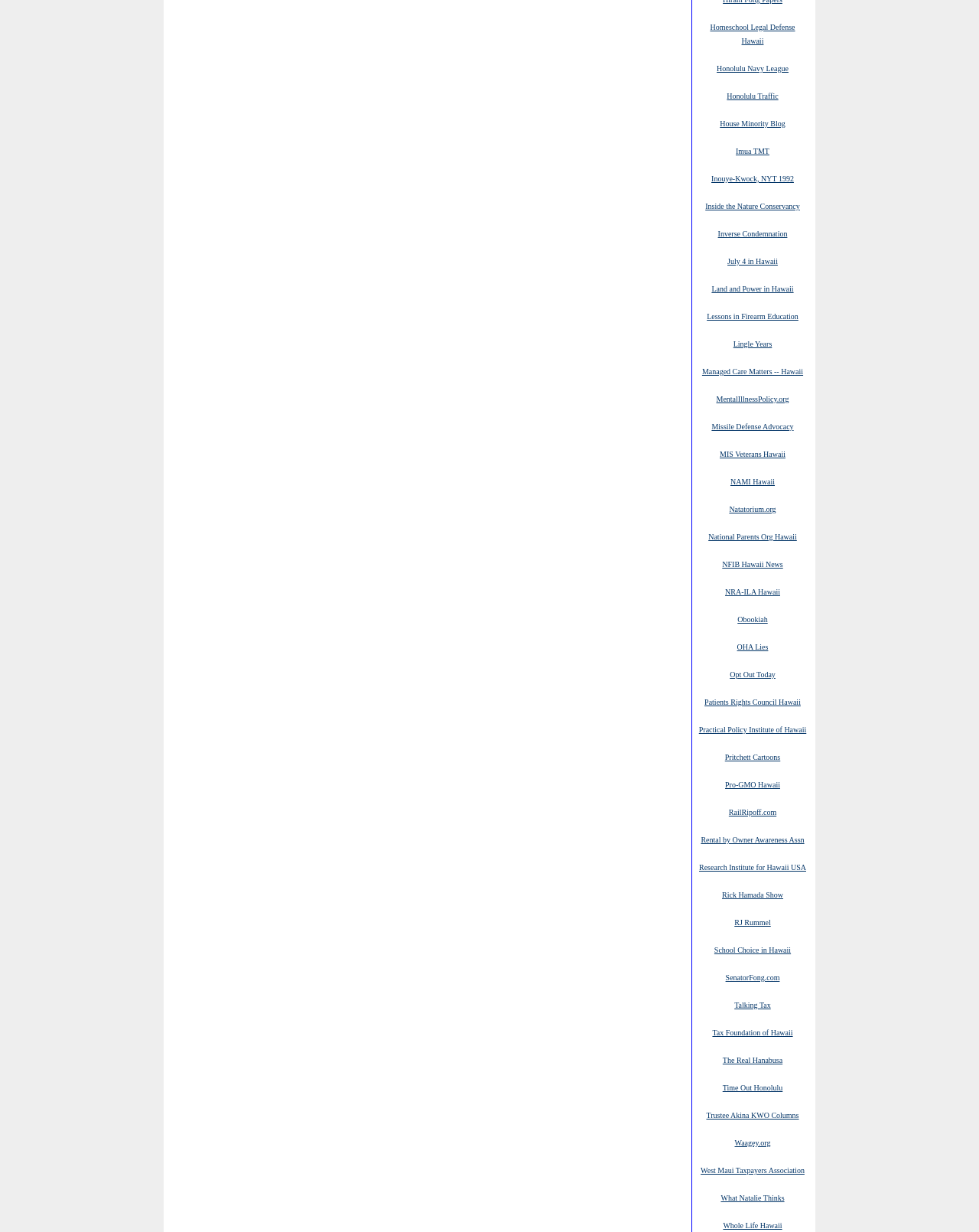What is the first link on the webpage?
From the image, respond with a single word or phrase.

Homeschool Legal Defense Hawaii